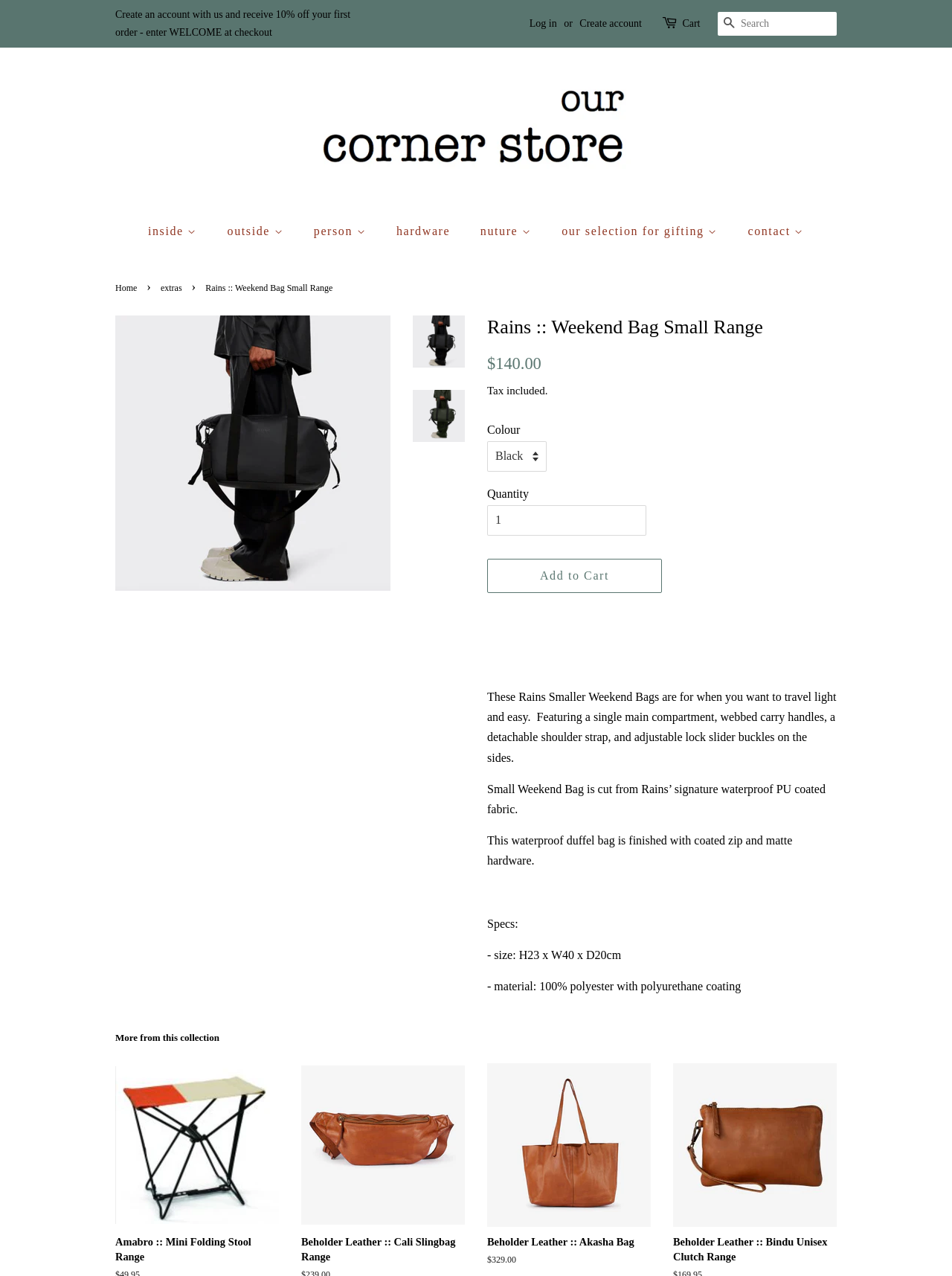Create a detailed description of the webpage's content and layout.

This webpage is an e-commerce product page for the Rains Smaller Weekend Bag. At the top, there is a navigation menu with links to various categories, including "inside", "outside", "person", and "hardware". Below the navigation menu, there is a search bar and a cart icon.

The main content of the page is divided into two sections. On the left, there is a large image of the product, which takes up most of the vertical space. On the right, there is a section with product information, including the product name, price, and description. The product name, "Rains :: Weekend Bag Small Range", is displayed in a large font, and the price, "$140.00", is shown below it. There is also a dropdown menu to select the color and a quantity selector to choose the number of items to add to the cart.

Below the product information, there is a detailed description of the product, which includes its features, materials, and specifications. The description is divided into several paragraphs, with headings and bullet points to make it easy to read.

At the bottom of the page, there is a separator line, followed by a section titled "More from this collection". This section displays two images of other products from the same collection, with links to their respective product pages.

Throughout the page, there are several calls-to-action, including "Add to Cart" and "Create an account" buttons, as well as links to other parts of the website, such as the homepage and the contact page.